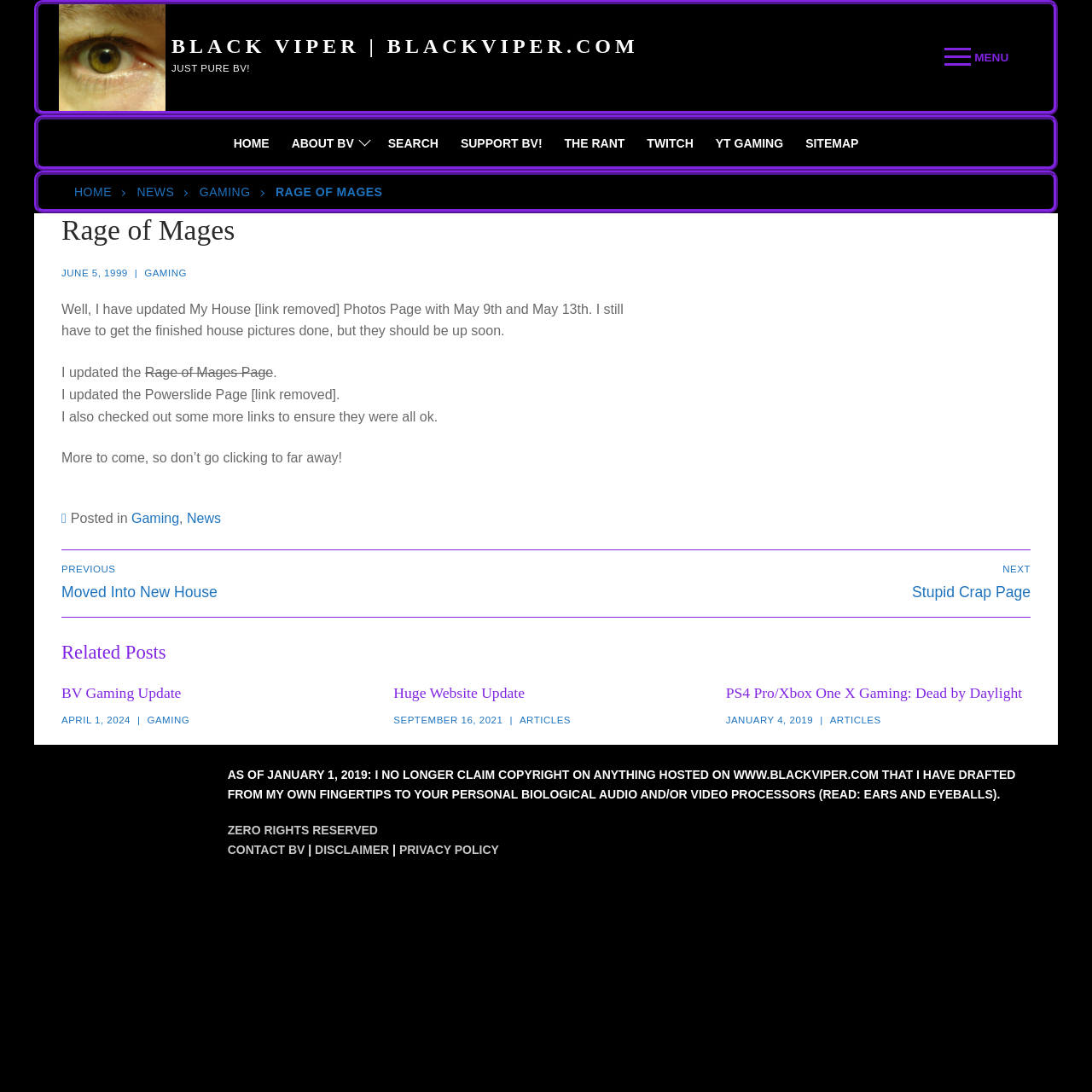Please identify the bounding box coordinates of the element's region that I should click in order to complete the following instruction: "Click the 'SUPPORT BV!' link". The bounding box coordinates consist of four float numbers between 0 and 1, i.e., [left, top, right, bottom].

[0.412, 0.109, 0.507, 0.152]